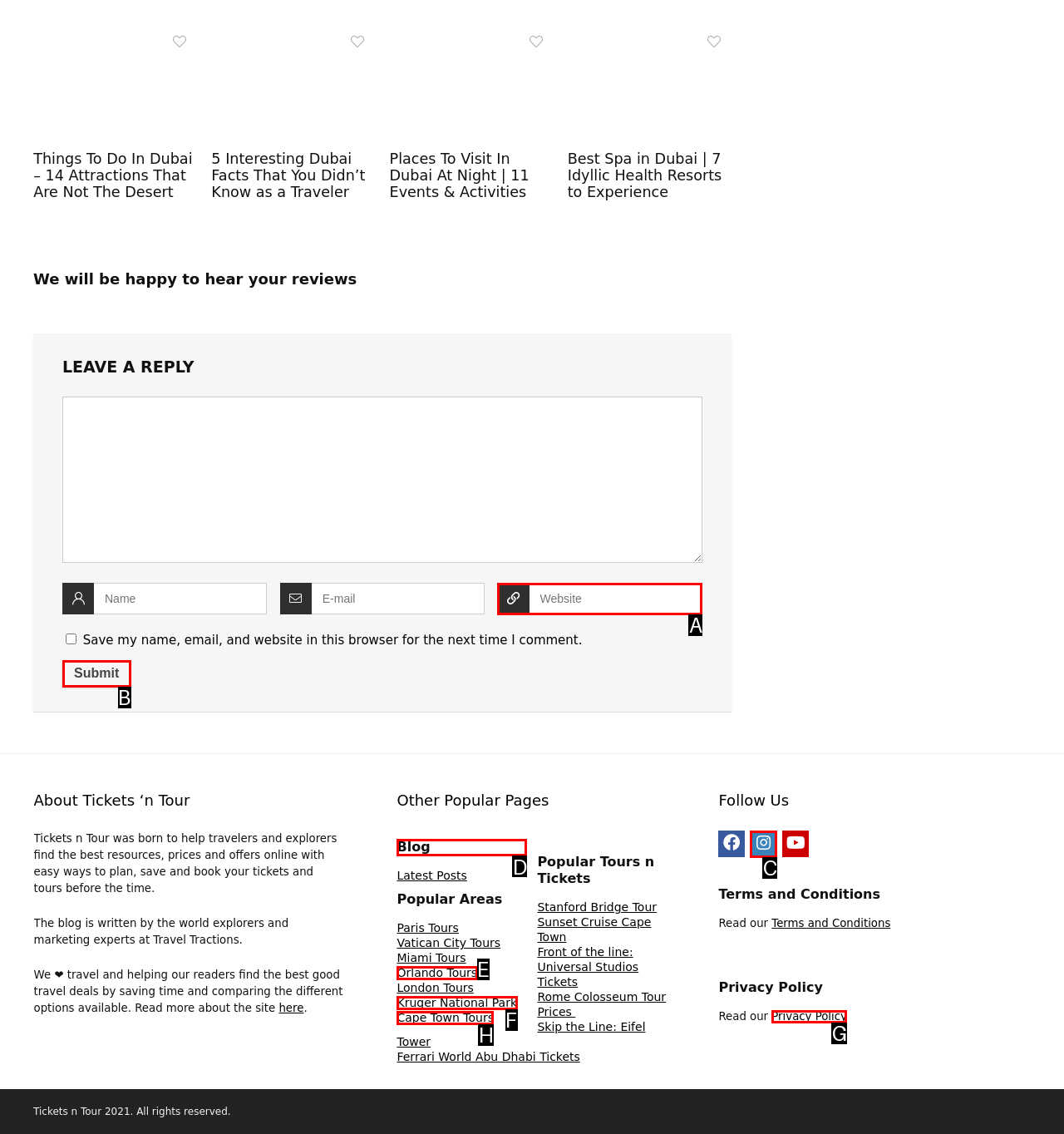Select the HTML element that needs to be clicked to perform the task: Visit the 'Blog' page. Reply with the letter of the chosen option.

D